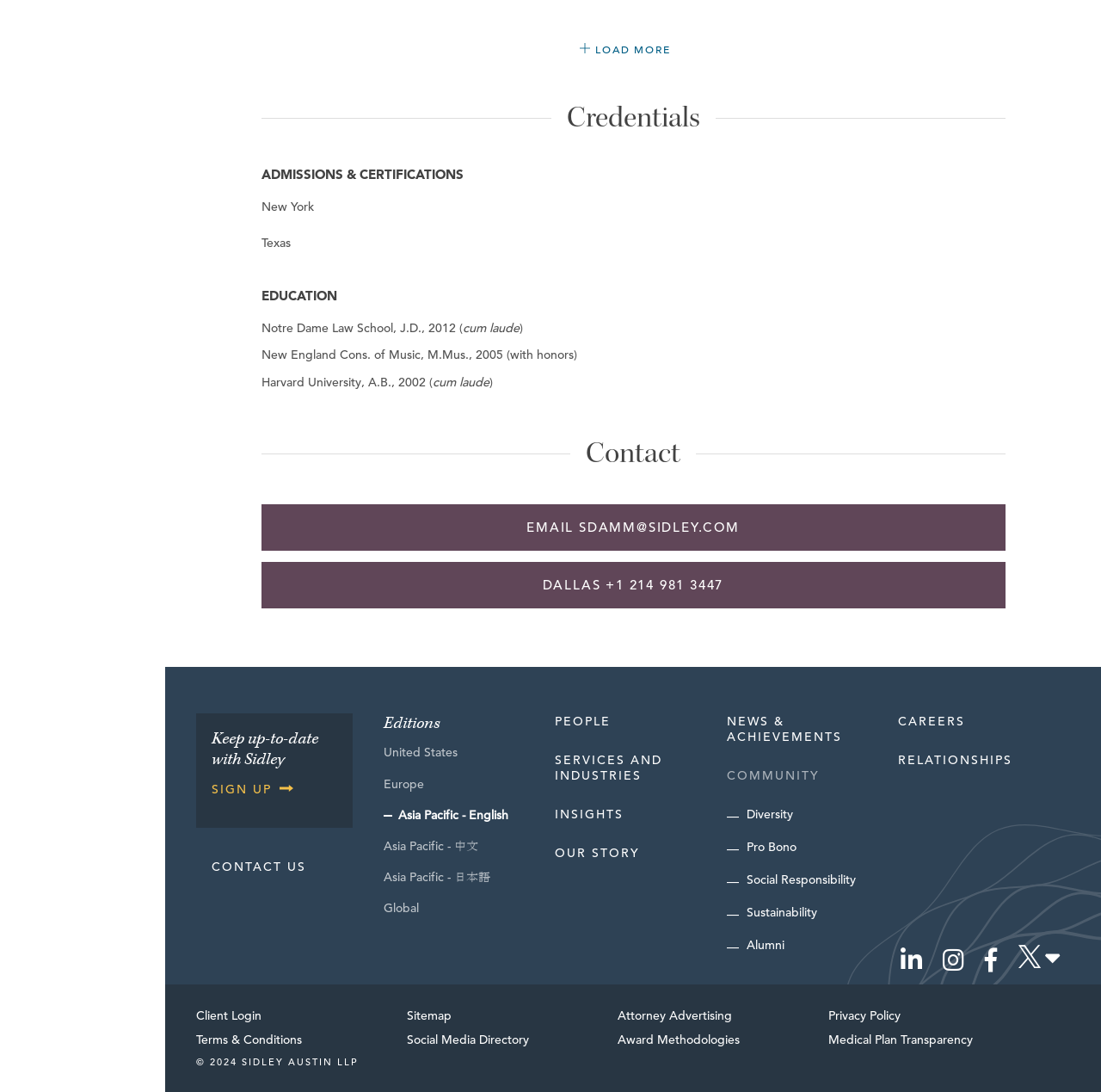Identify the bounding box coordinates for the UI element described by the following text: "Asia Pacific - 日本語". Provide the coordinates as four float numbers between 0 and 1, in the format [left, top, right, bottom].

[0.348, 0.796, 0.445, 0.81]